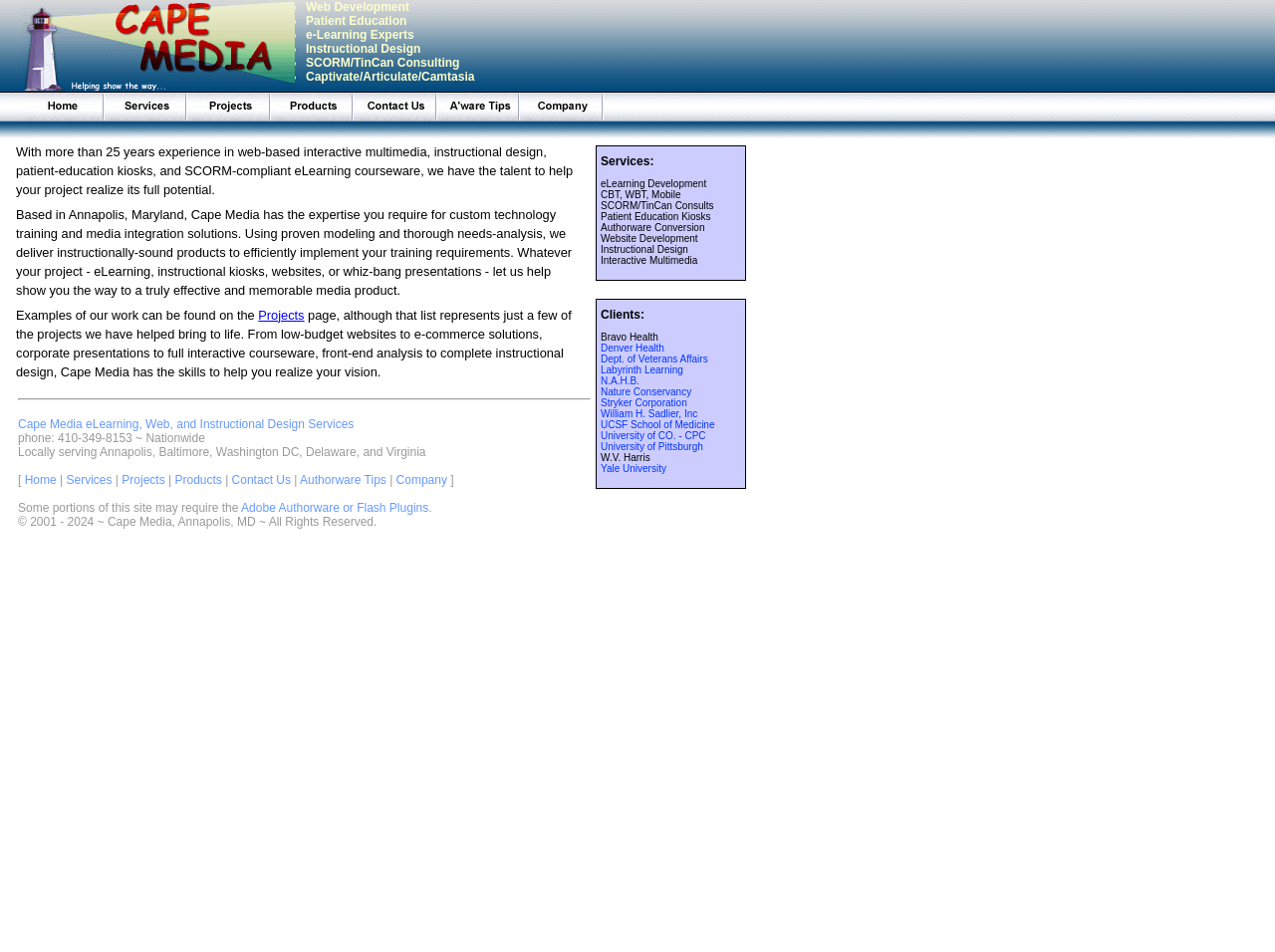Determine the bounding box coordinates of the section I need to click to execute the following instruction: "Click on the 'HOME' link". Provide the coordinates as four float numbers between 0 and 1, i.e., [left, top, right, bottom].

None